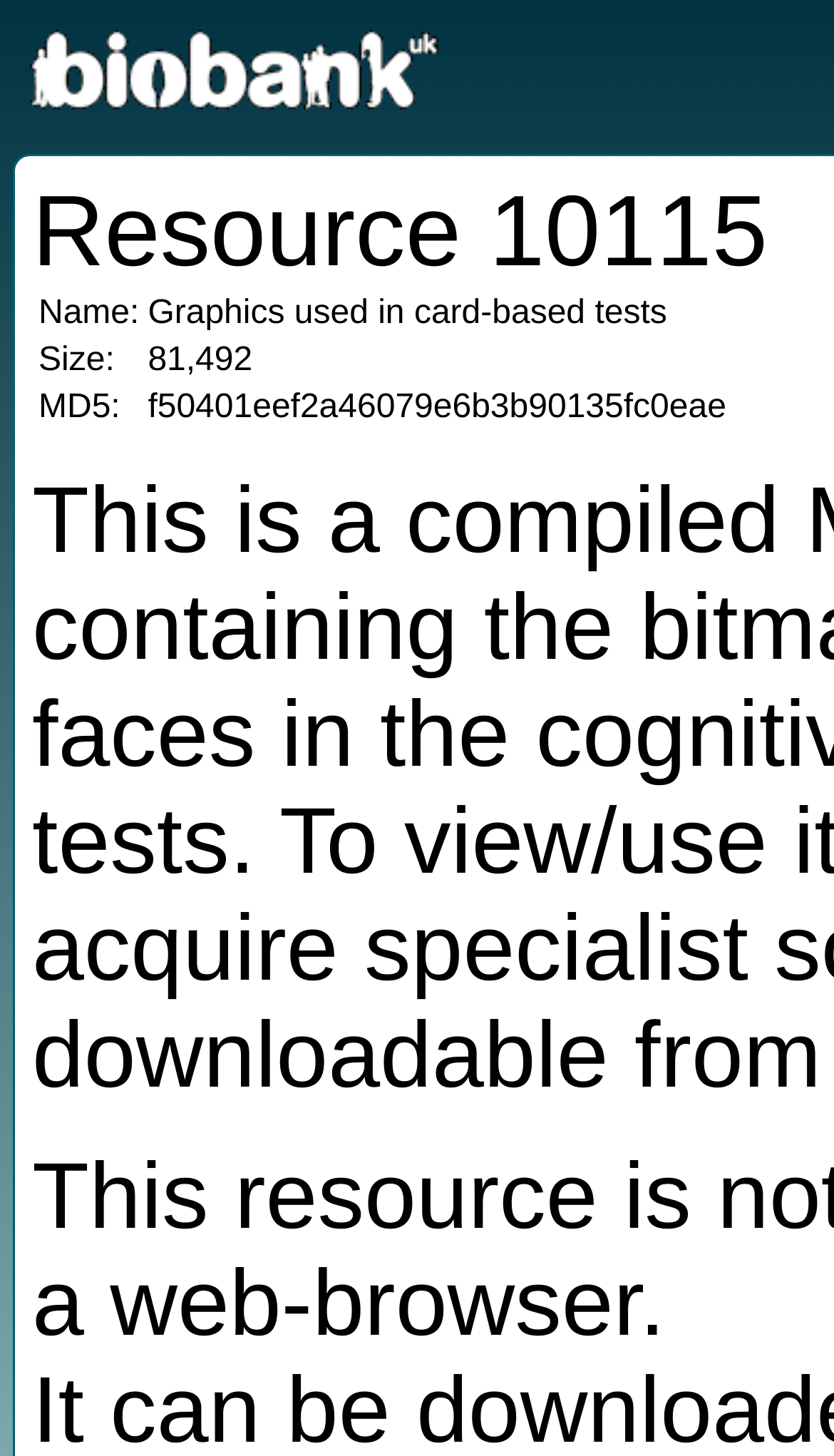What is the name of the resource?
Respond to the question with a single word or phrase according to the image.

Graphics used in card-based tests